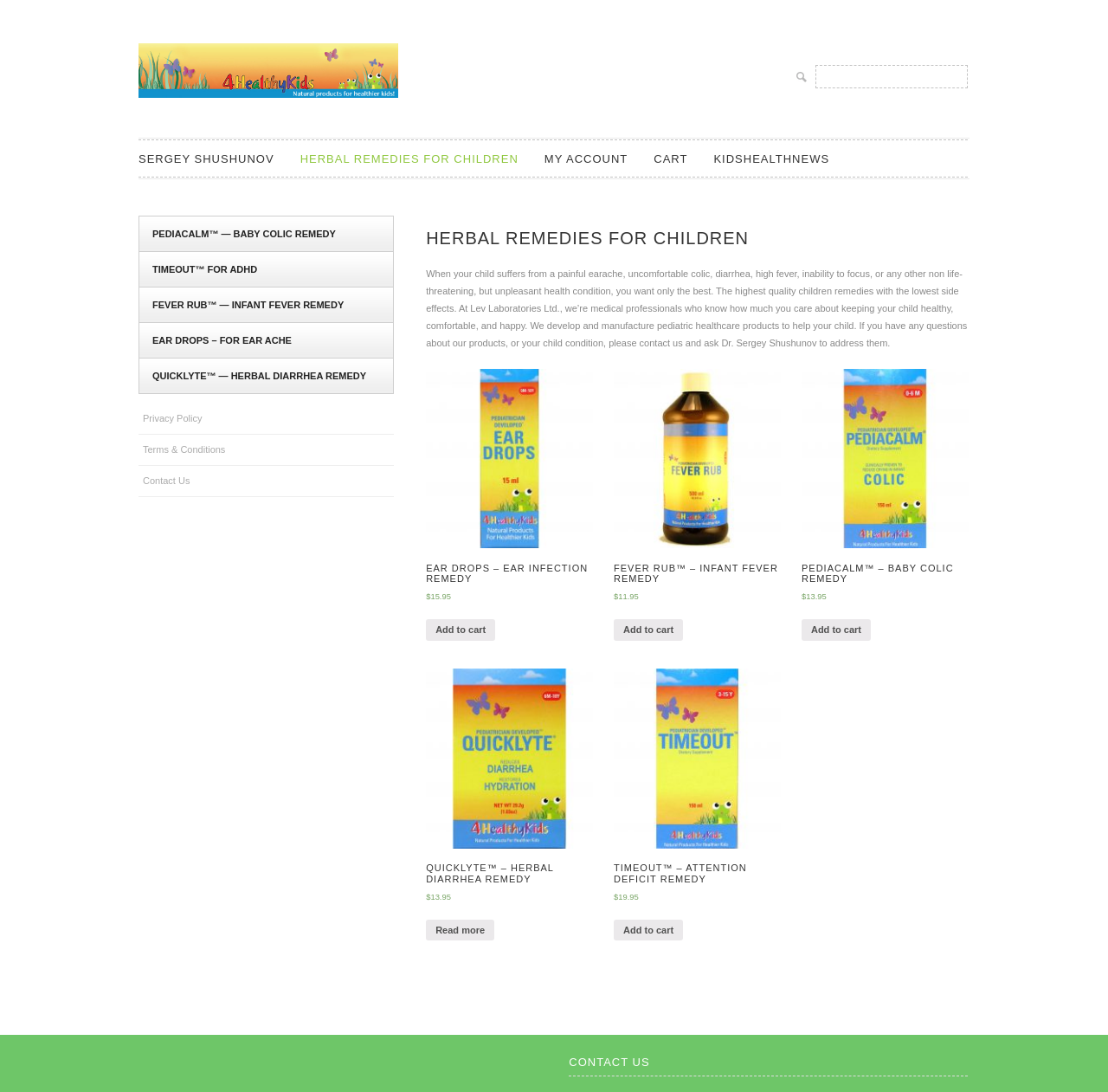What is the price range of the products on this website?
Give a thorough and detailed response to the question.

Based on the product prices listed on the webpage, the prices range from $11.95 to $19.95, indicating that the products on this website are priced within this range.